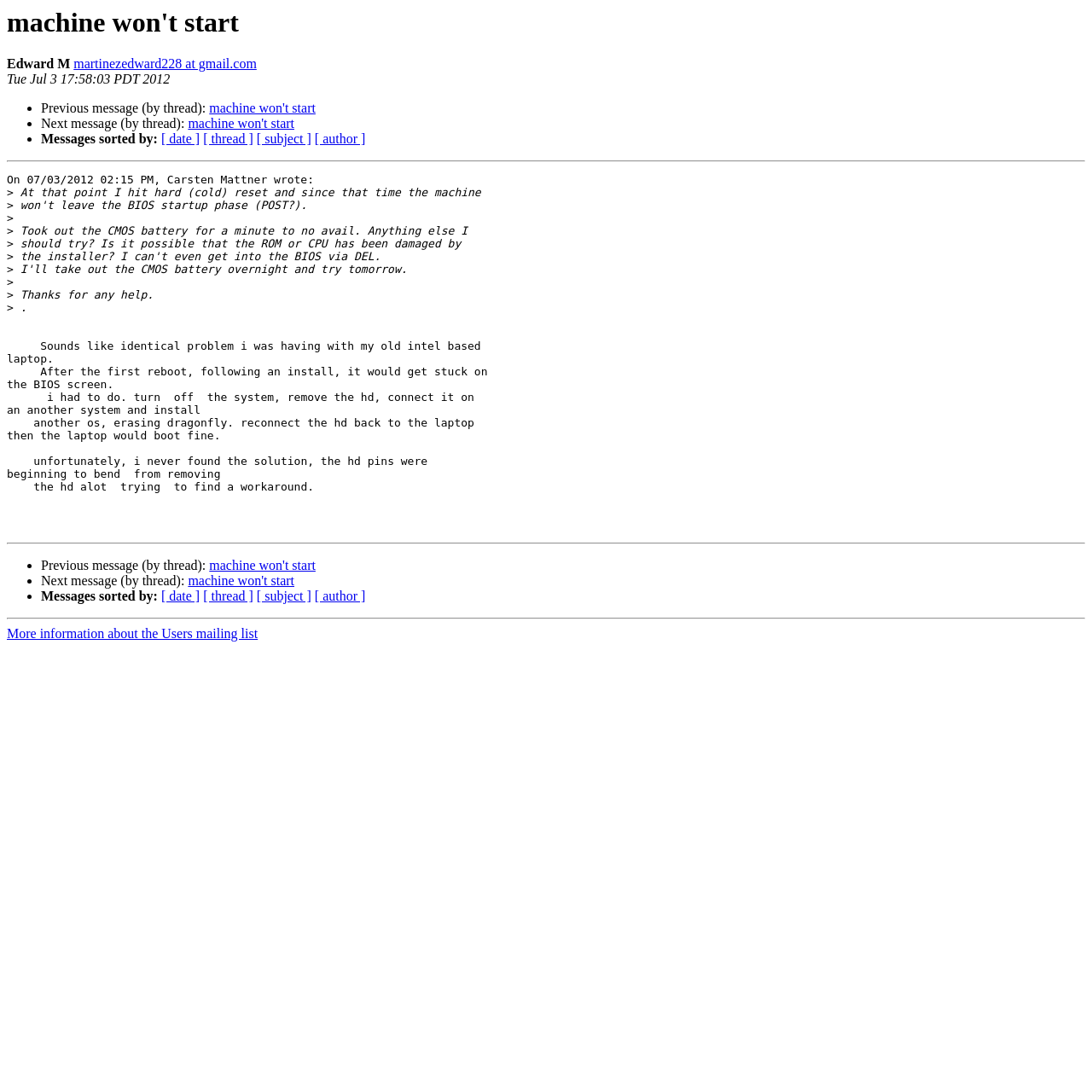Determine the bounding box coordinates of the area to click in order to meet this instruction: "View previous message".

[0.192, 0.093, 0.289, 0.106]